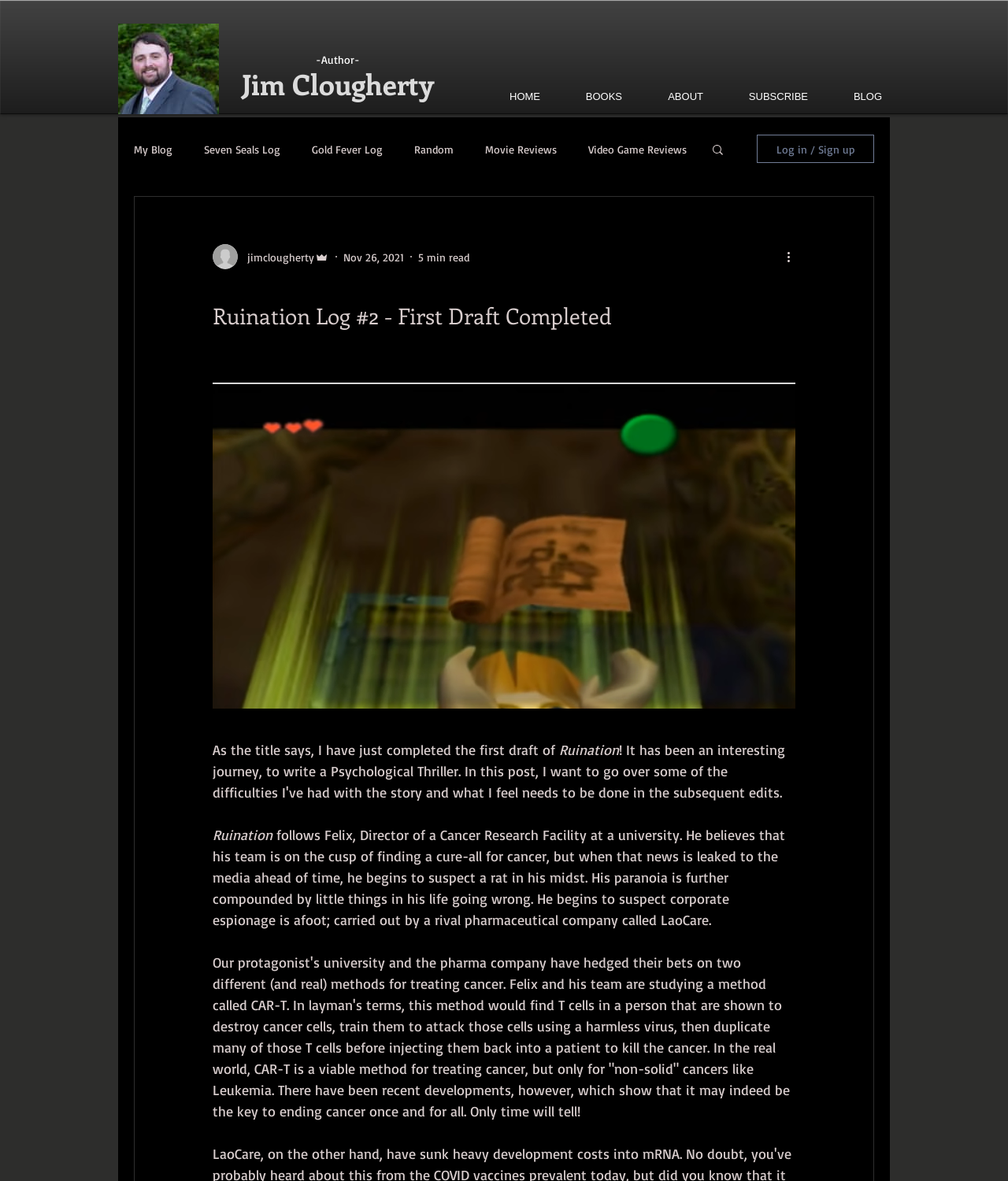Please answer the following question using a single word or phrase: 
What is the date of this article?

Nov 26, 2021